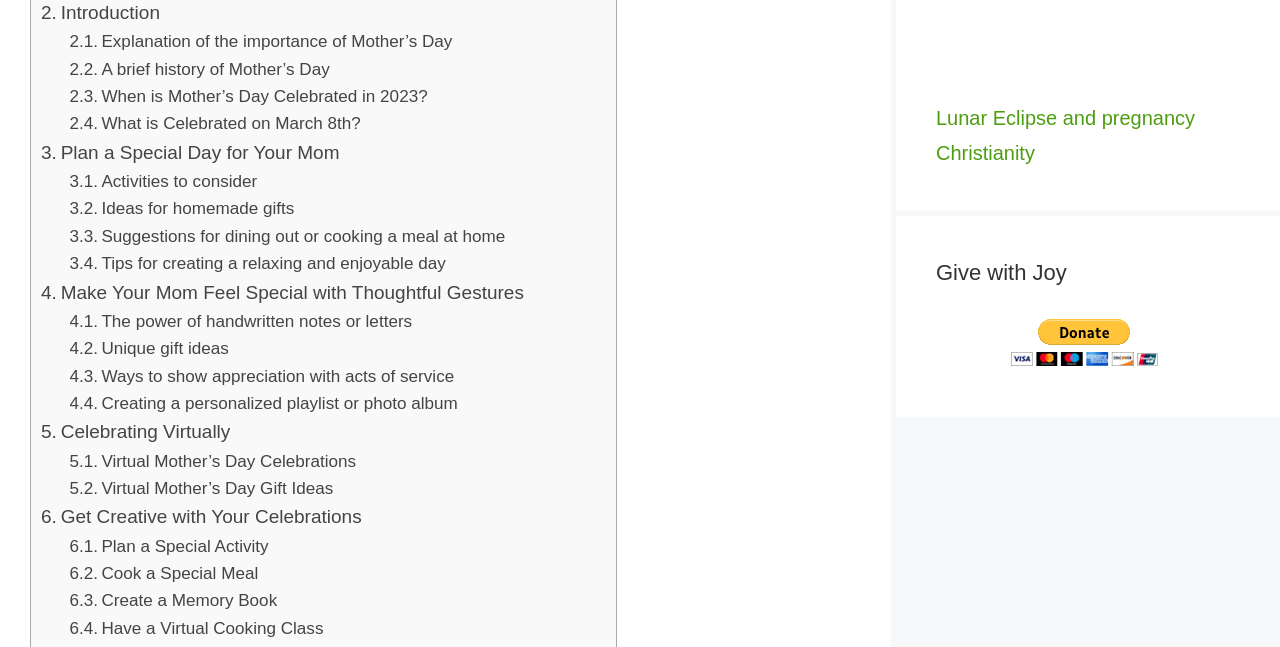Look at the image and write a detailed answer to the question: 
What is the purpose of the section 'Give with Joy'?

The section 'Give with Joy' contains a PayPal button, suggesting that its purpose is to allow users to make donations or payments online.